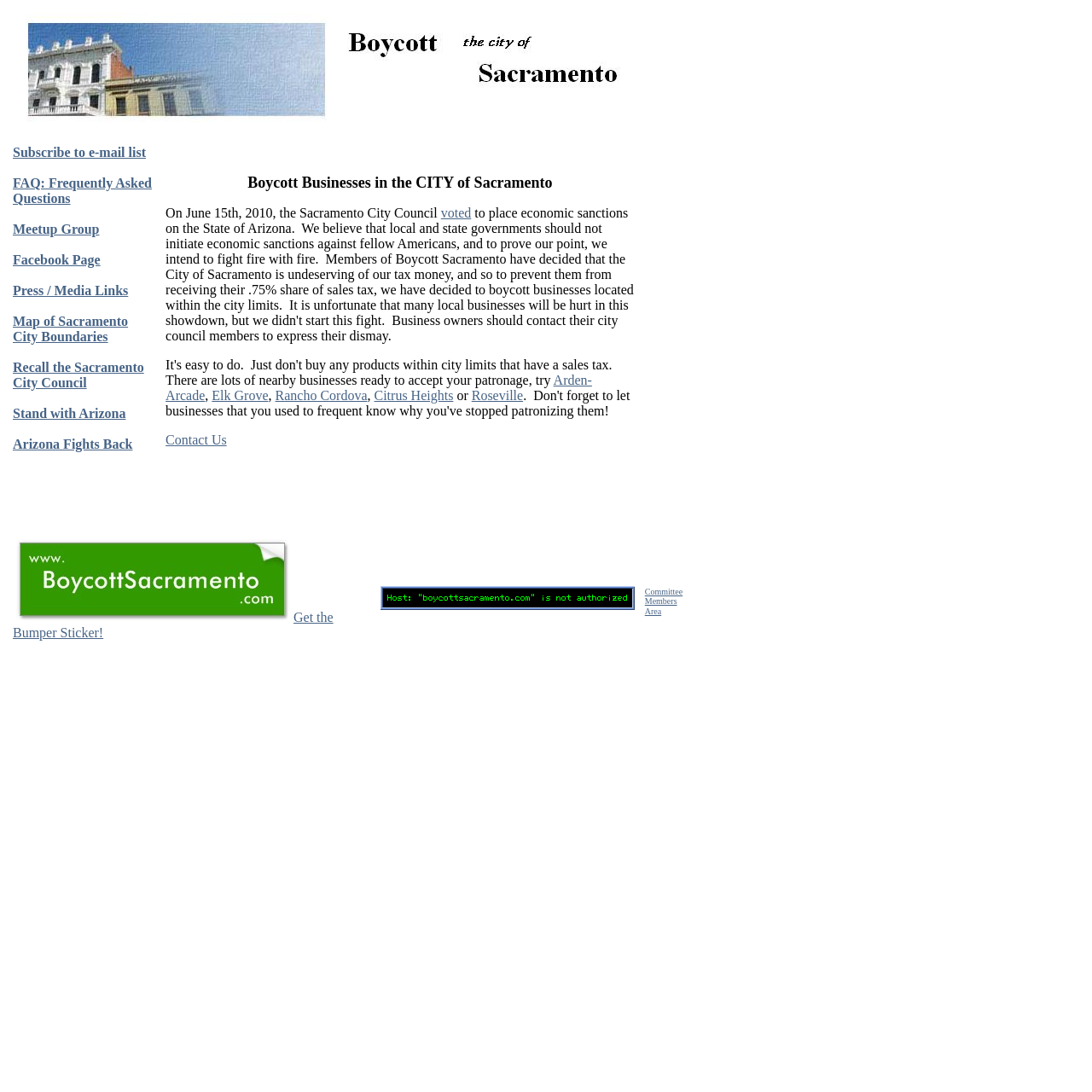Provide a thorough description of the webpage you see.

The webpage is about boycotting Sacramento businesses in response to the City Council's resolution. At the top, there is a logo or image with the text "Boycott Sacramento". Below this, there is a row of links to various resources, including an email list, FAQ, Meetup group, Facebook page, press and media links, a map of Sacramento city boundaries, and links to recall the Sacramento City Council and support Arizona.

The main content of the page is a paragraph explaining the reason for the boycott. It states that the Sacramento City Council voted to place economic sanctions on Arizona, and in response, the boycott organizers have decided to boycott businesses within the city limits to prevent the city from receiving sales tax revenue. The paragraph also advises business owners to contact their city council members to express their dismay and suggests that customers can patronize nearby businesses instead.

To the right of the main content, there is a section with links to nearby cities, including Arden-Arcade, Elk Grove, Rancho Cordova, Citrus Heights, and Roseville. There is also a link to contact the boycott organizers.

Further down the page, there is a section promoting a bumper sticker with the website's URL and a call to action to get the sticker. Below this, there is a section with an image and a link to a committee members' area, which appears to be a restricted section of the website.